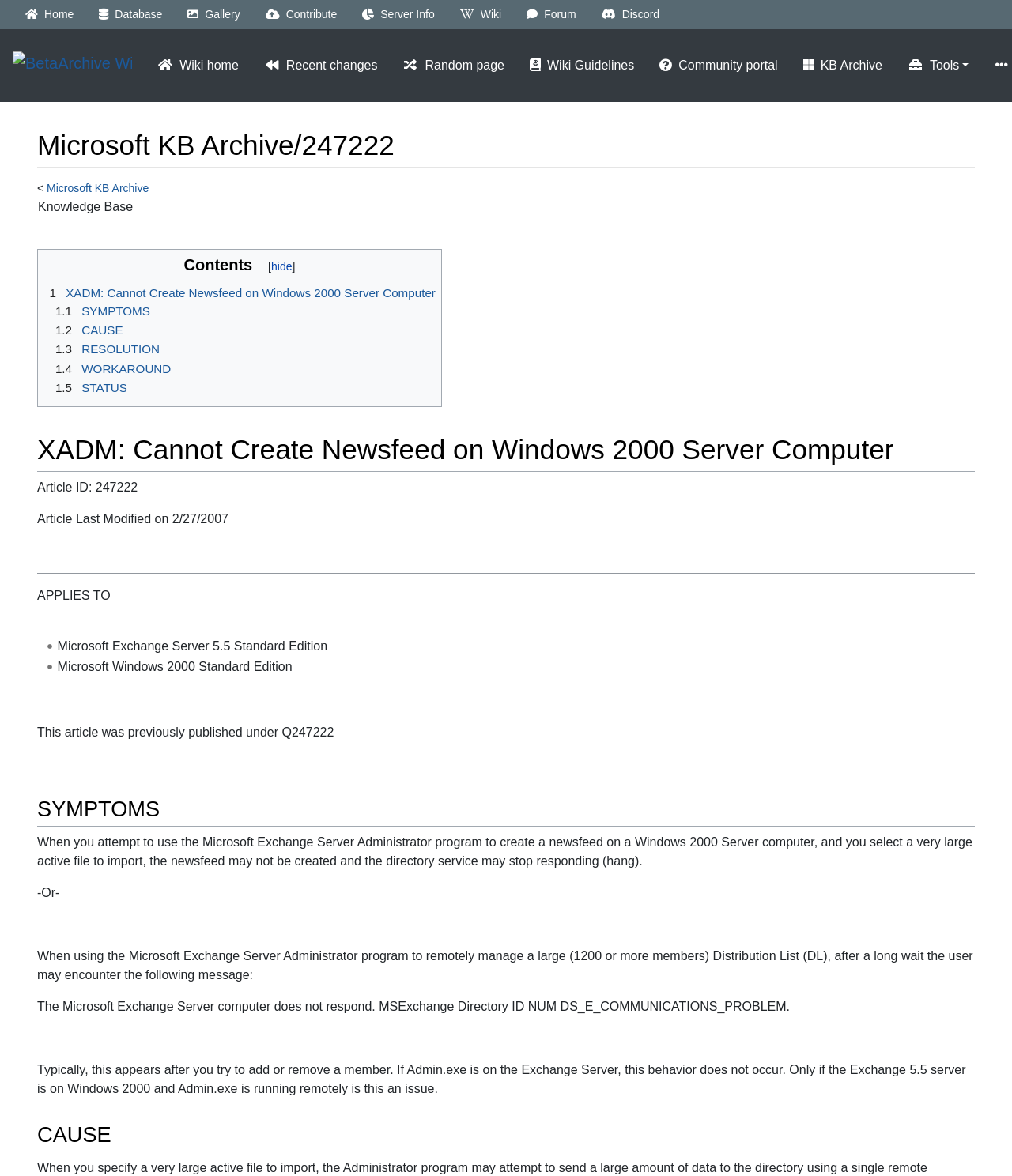Extract the text of the main heading from the webpage.

Microsoft KB Archive/247222